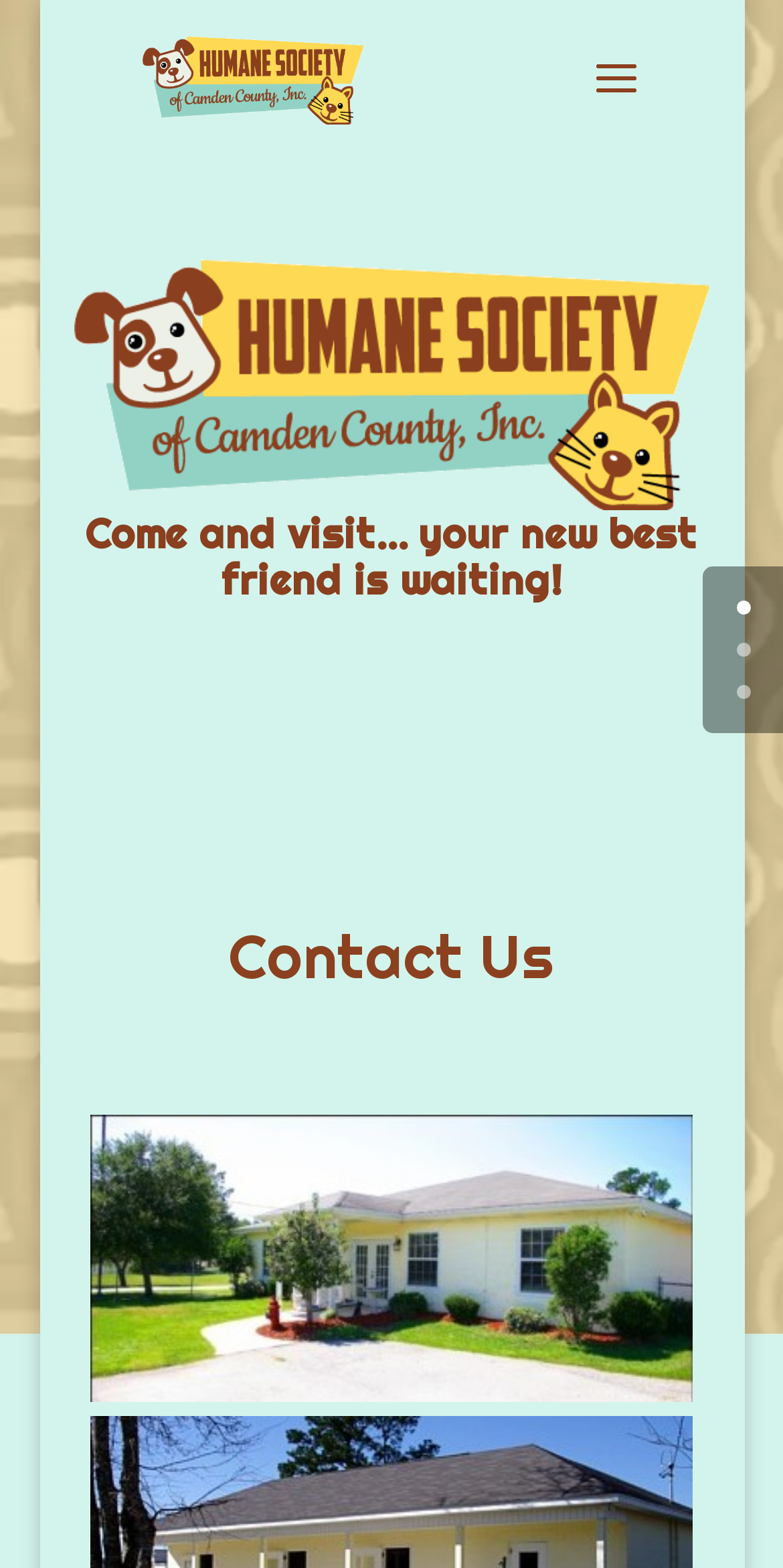What is the tone of the static text?
Please give a detailed and elaborate answer to the question based on the image.

The static text 'Come and visit… your new best friend is waiting!' has an inviting tone, suggesting that the webpage is encouraging visitors to come and interact with Humane Camden.